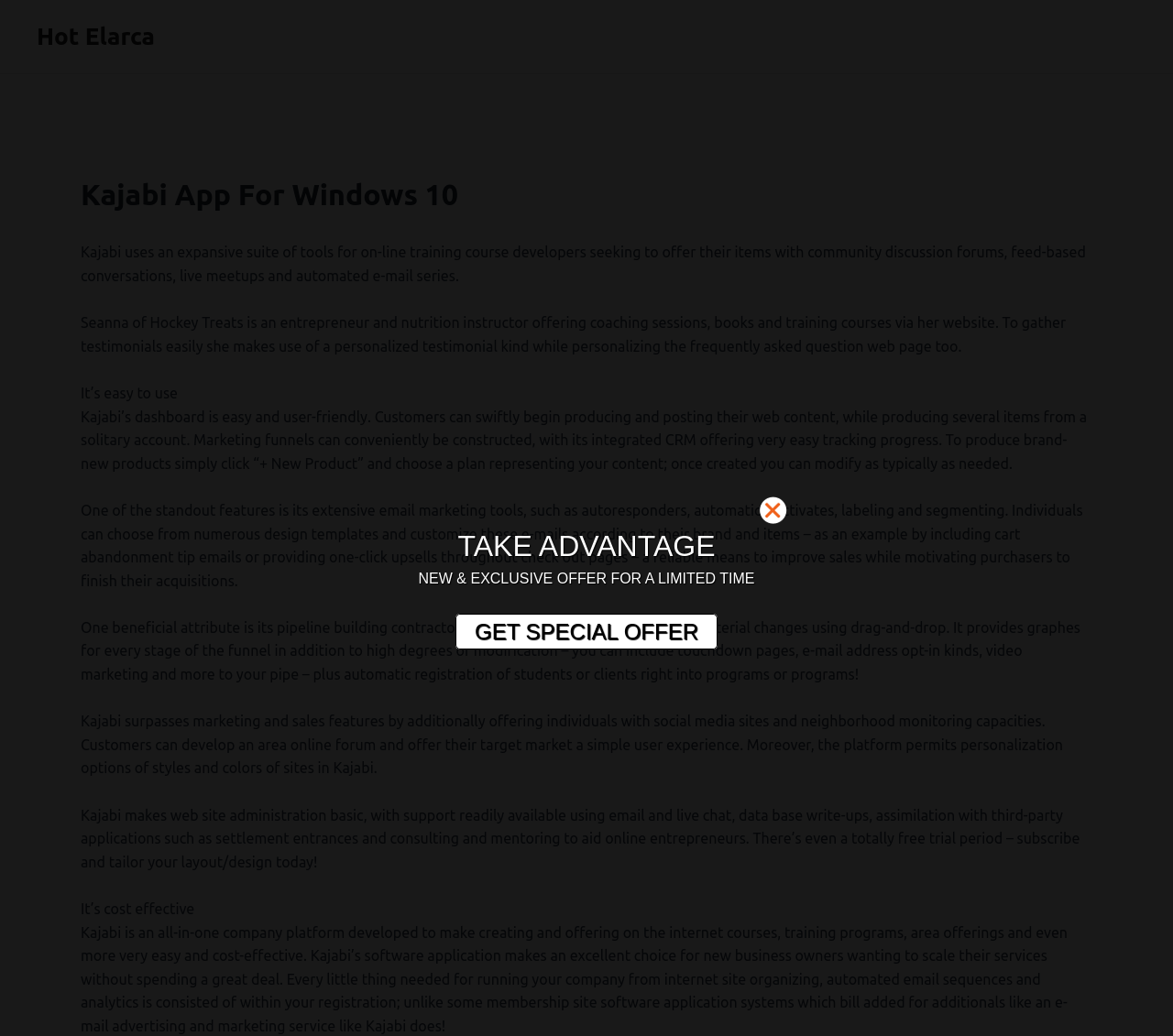What kind of support does Kajabi offer?
Give a one-word or short-phrase answer derived from the screenshot.

Email, live chat, database posts